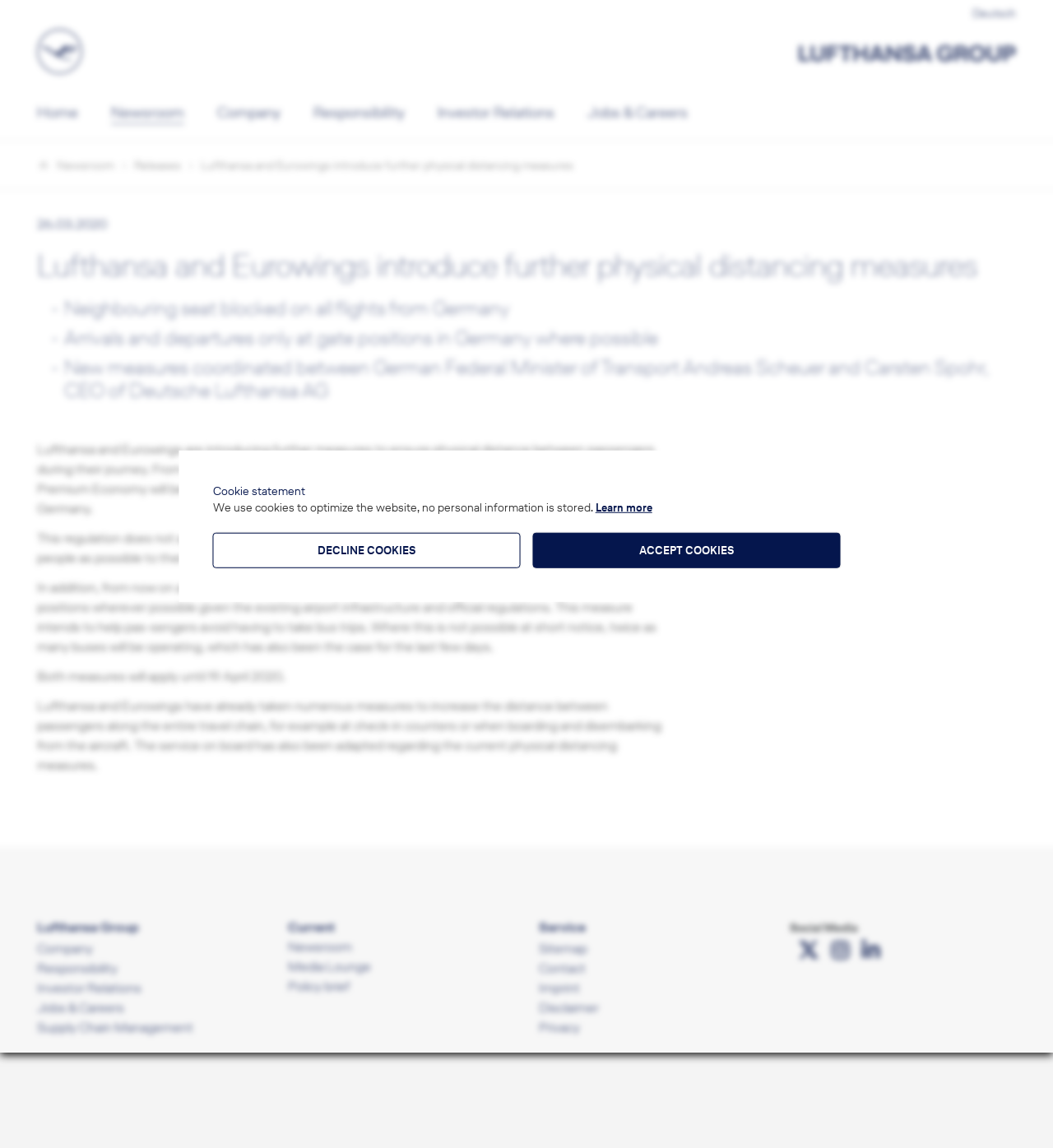Analyze and describe the webpage in a detailed narrative.

The webpage is about Lufthansa and Eurowings introducing further physical distancing measures. At the top, there are two links to switch between languages, "Deutsch" and "Lufthansa Group", with the latter having an accompanying image. Below this, there is a main menu with links to "Home", "Newsroom", "Company", "Responsibility", "Investor Relations", and "Jobs & Careers".

The main content of the webpage is divided into two sections. On the left, there is a heading "Lufthansa and Eurowings introduce further physical distancing measures" followed by three paragraphs of text describing the new measures, including blocking neighbouring seats on flights from Germany and handling flights at building positions at domestic airports. On the right, there is a complementary section with links to various topics, including "Company", "Responsibility", "Investor Relations", and "Jobs & Careers".

At the bottom of the page, there is a section with links to "Current", "Newsroom", "Media Lounge", "Policy brief", and "Service", as well as a "Social Media" section with links to various social media platforms. Below this, there is a notice about the use of cookies on the website, with options to "Learn more", "DECLINE COOKIES", or "ACCEPT COOKIES".